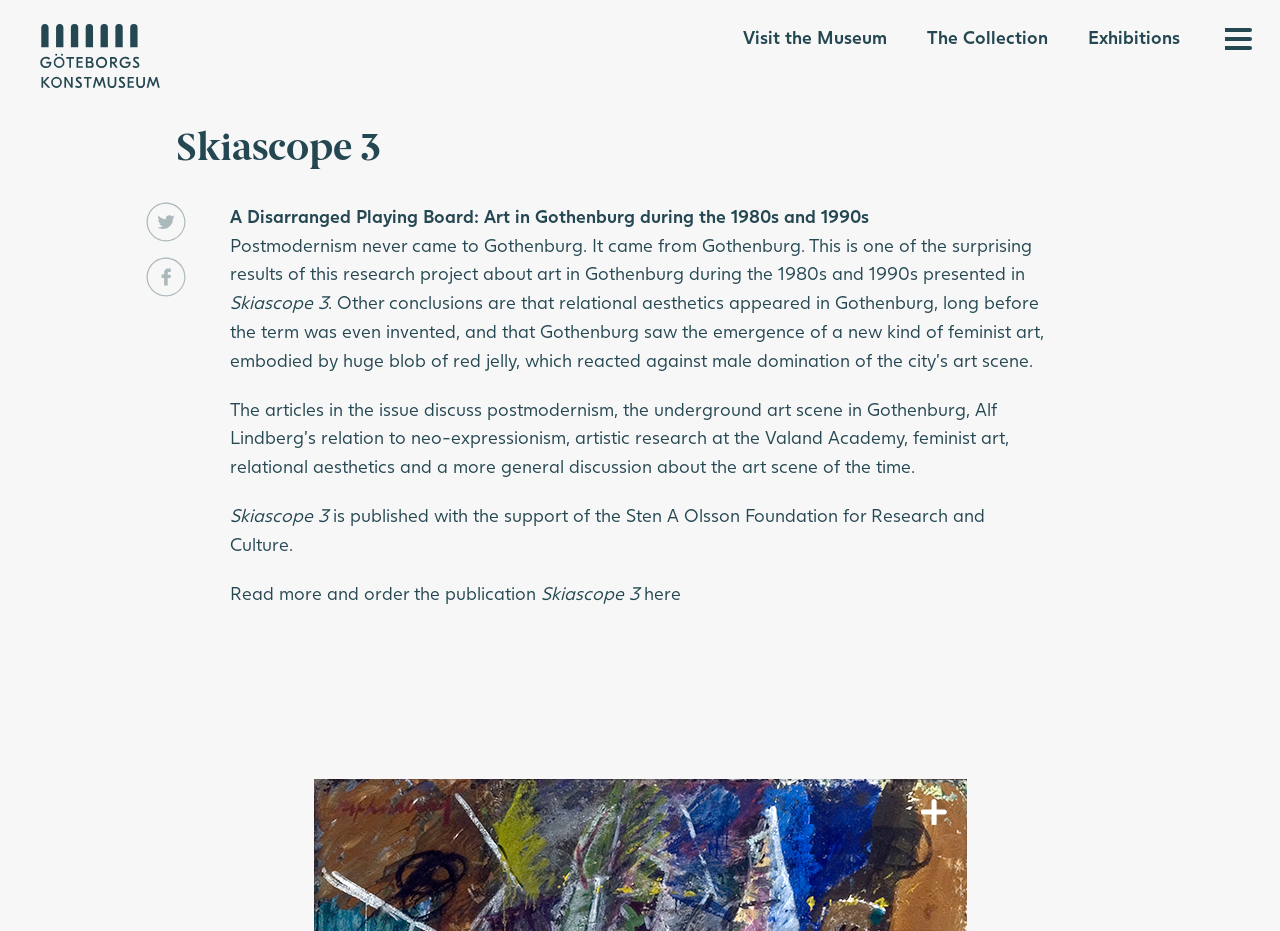Answer this question in one word or a short phrase: What is the title of the current exhibition?

A Disarranged Playing Board: Art in Gothenburg during the 1980s and 1990s